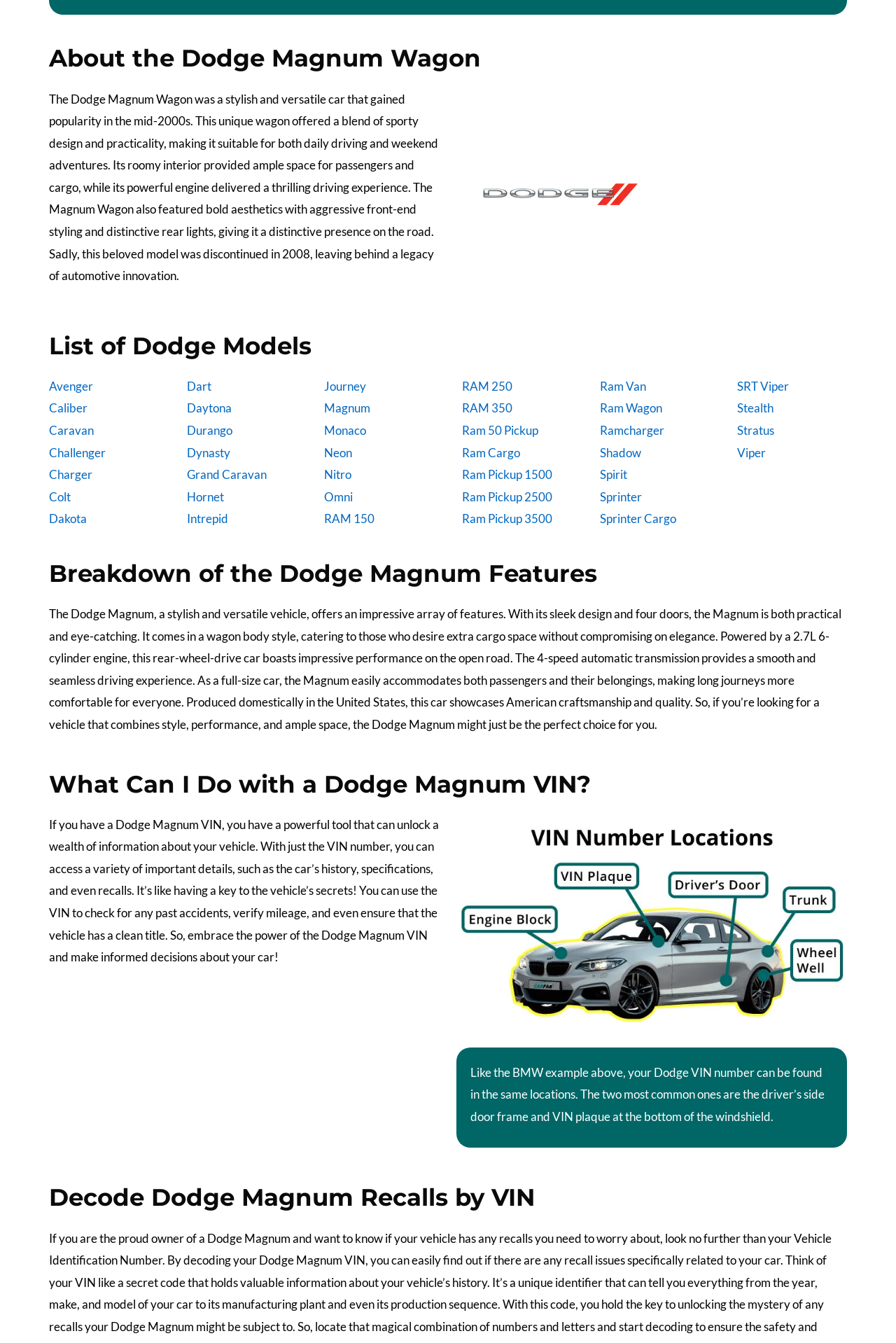Using the webpage screenshot and the element description Ram 50 Pickup, determine the bounding box coordinates. Specify the coordinates in the format (top-left x, top-left y, bottom-right x, bottom-right y) with values ranging from 0 to 1.

[0.516, 0.315, 0.601, 0.326]